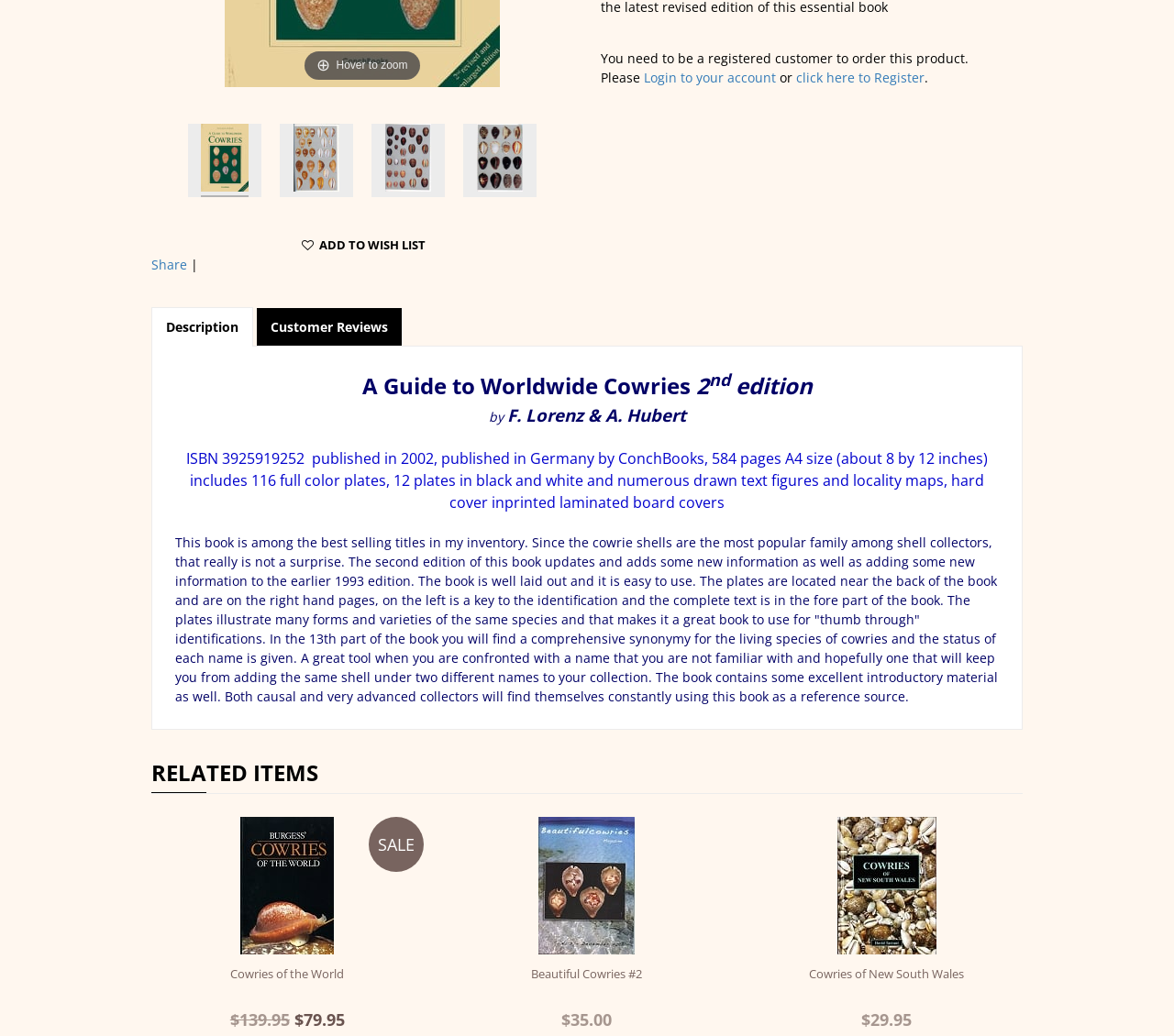Given the webpage screenshot and the description, determine the bounding box coordinates (top-left x, top-left y, bottom-right x, bottom-right y) that define the location of the UI element matching this description: Description

[0.13, 0.296, 0.215, 0.333]